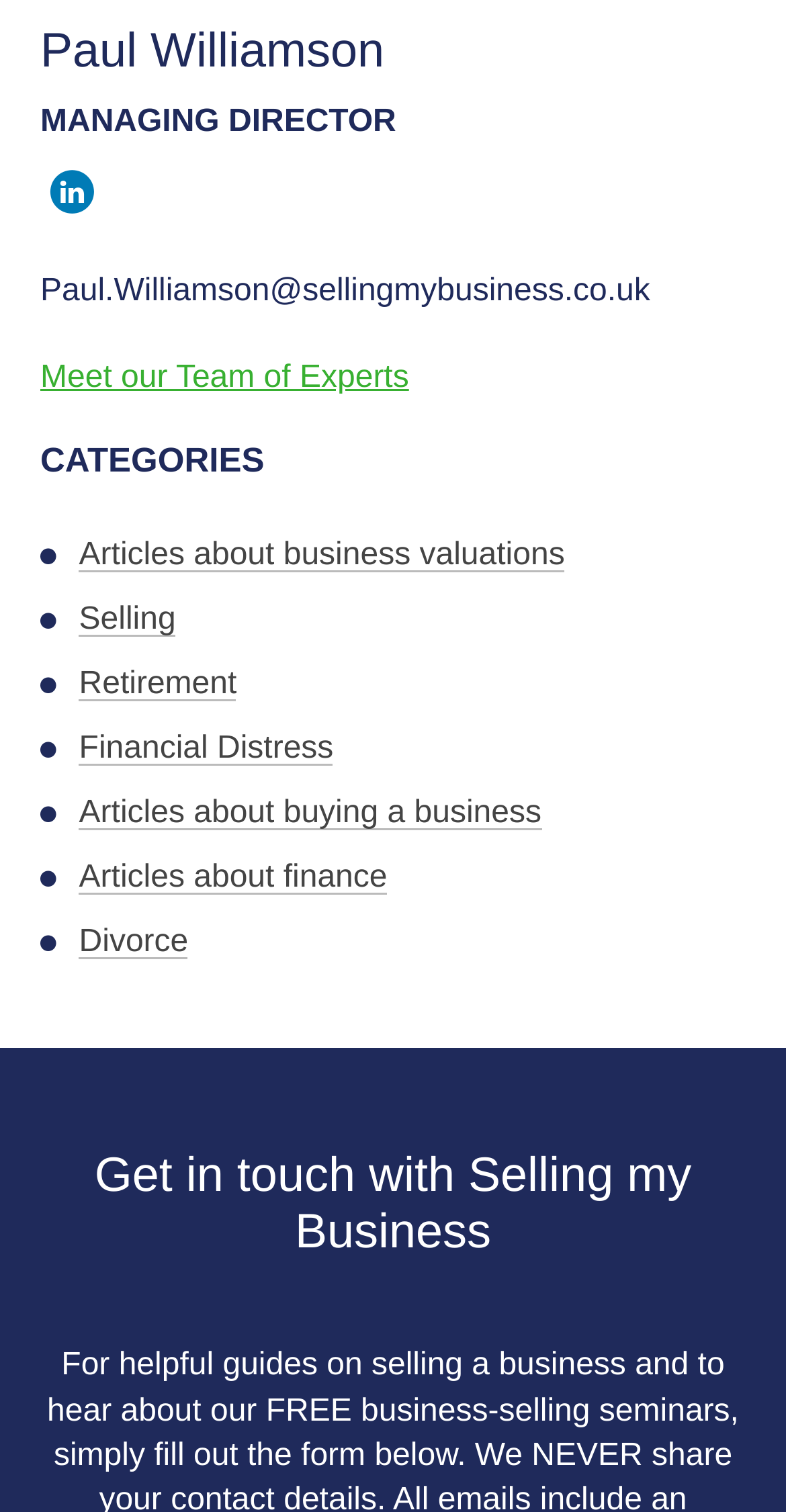Respond to the question below with a single word or phrase:
What is the email address of Paul Williamson?

Paul.Williamson@sellingmybusiness.co.uk